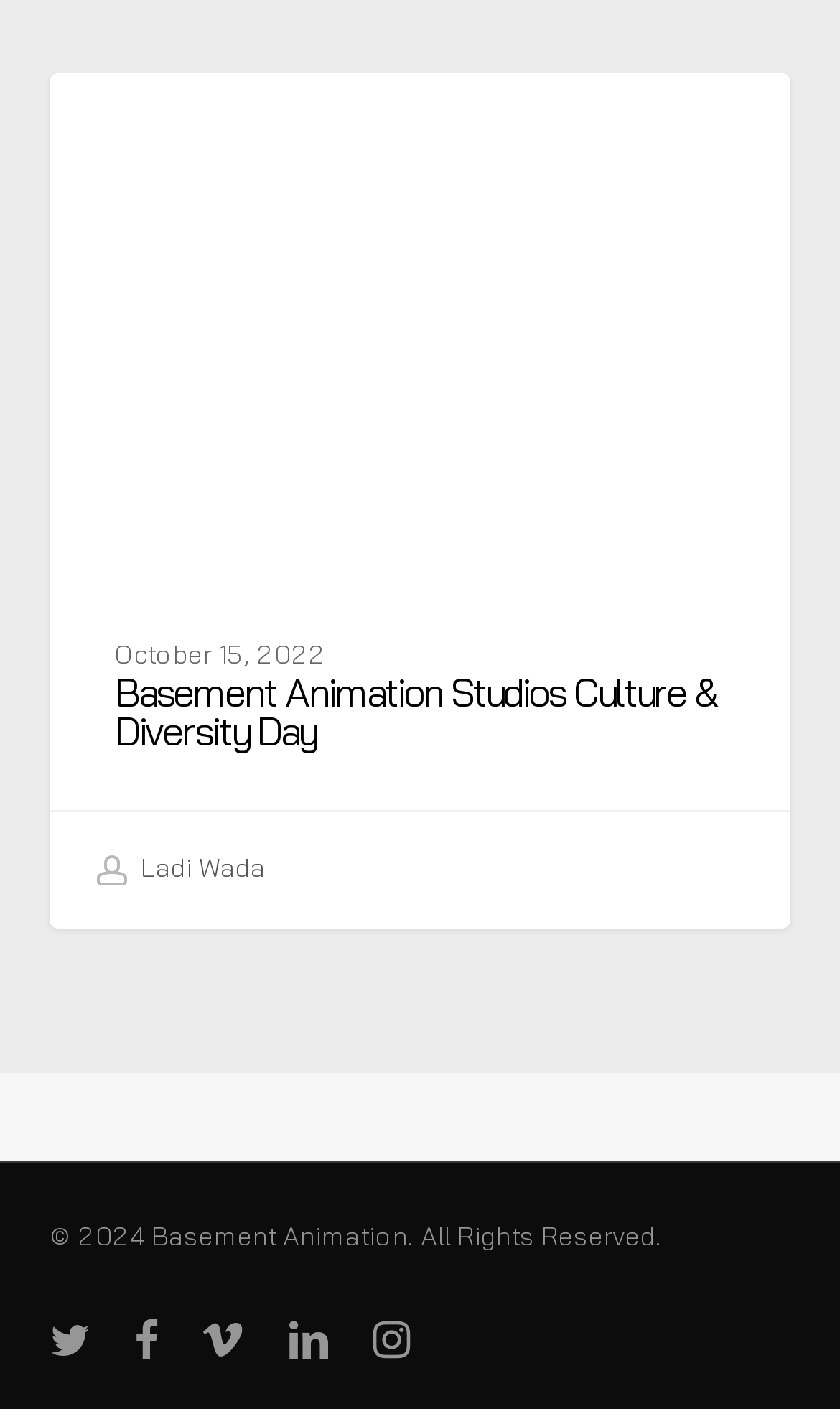Locate the bounding box coordinates of the clickable region to complete the following instruction: "Check the date of the event."

[0.137, 0.452, 0.388, 0.475]